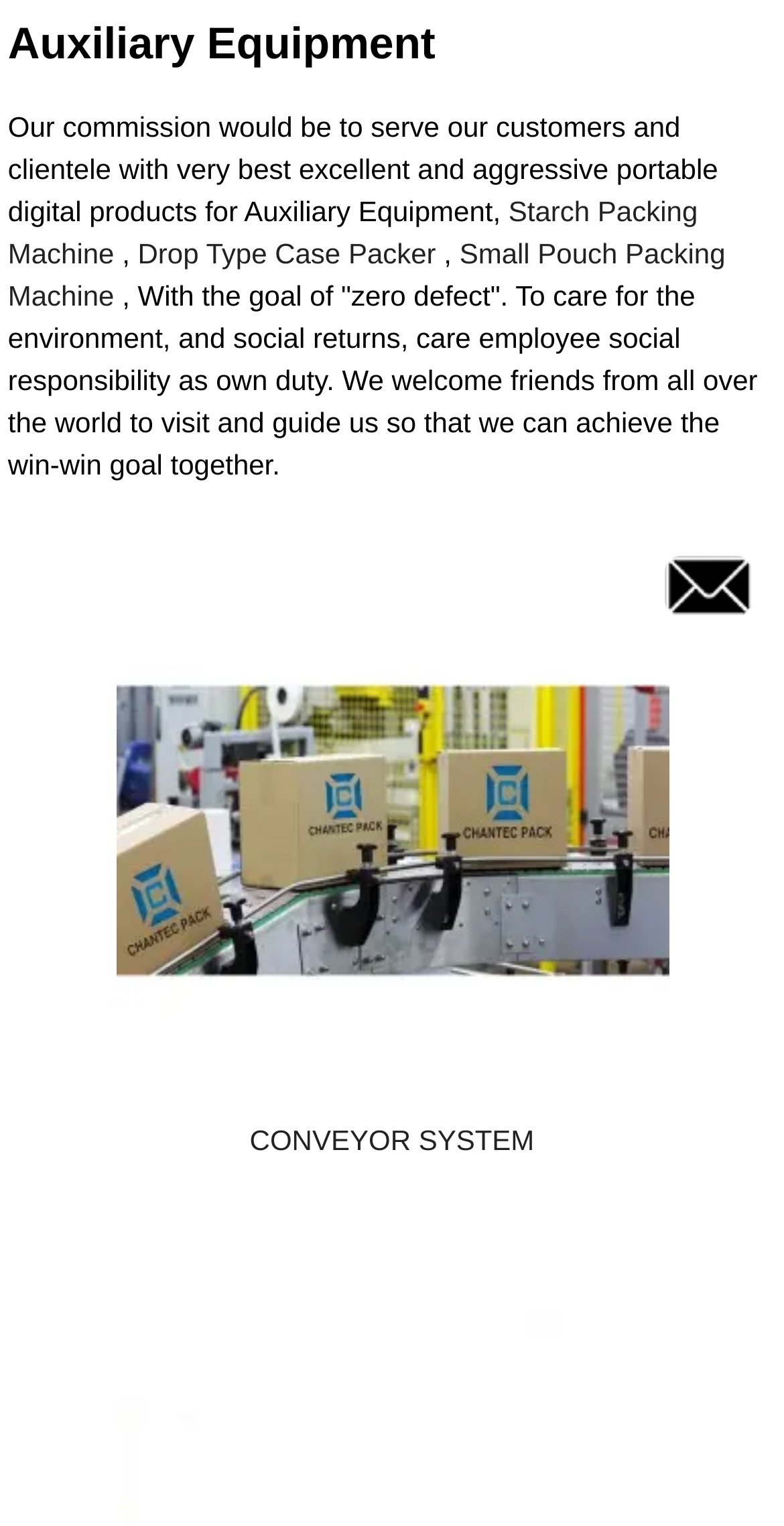Given the element description Small Pouch Packing Machine, predict the bounding box coordinates for the UI element in the webpage screenshot. The format should be (top-left x, top-left y, bottom-right x, bottom-right y), and the values should be between 0 and 1.

[0.01, 0.155, 0.925, 0.204]